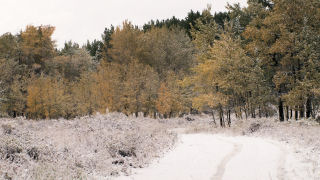Produce a meticulous caption for the image.

The image captures a serene winter landscape featuring a winding dirt road that leads into a forest. The scene is blanketed in soft, white snow, which contrasts beautifully with the vibrant autumn foliage on the trees that line either side of the pathway. Golden and amber leaves still cling to some of the trees, adding a warm hue to the otherwise cool color palette of the snowy setting. The atmosphere is tranquil, suggesting a peaceful getaway in nature, possibly reflecting a recent snowstorm that has transformed the surroundings. This idyllic scene could represent moments shared during a family camping trip, evoking feelings of warmth and togetherness despite the chilly weather.